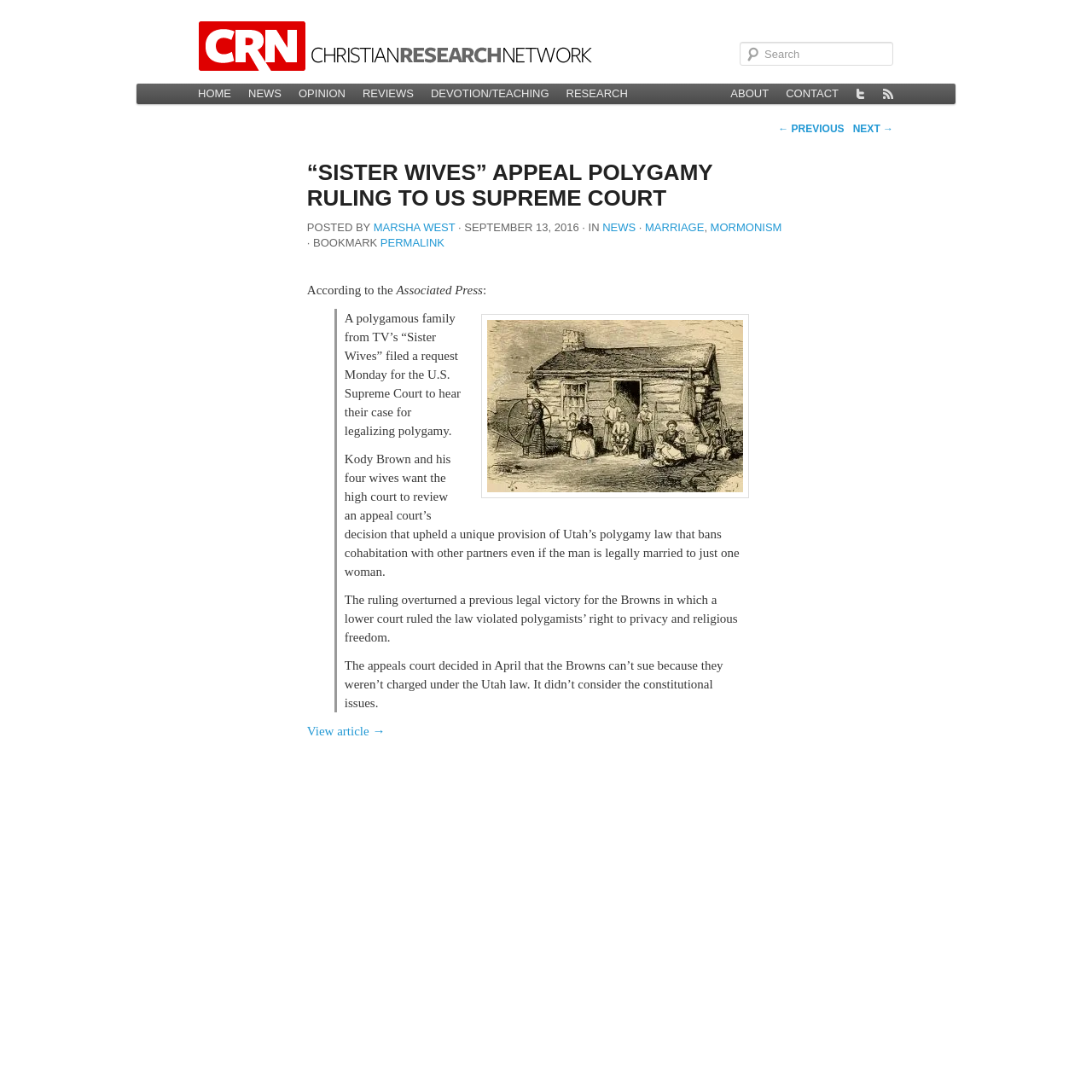Identify the bounding box coordinates for the UI element that matches this description: "Marsha West".

[0.342, 0.202, 0.417, 0.214]